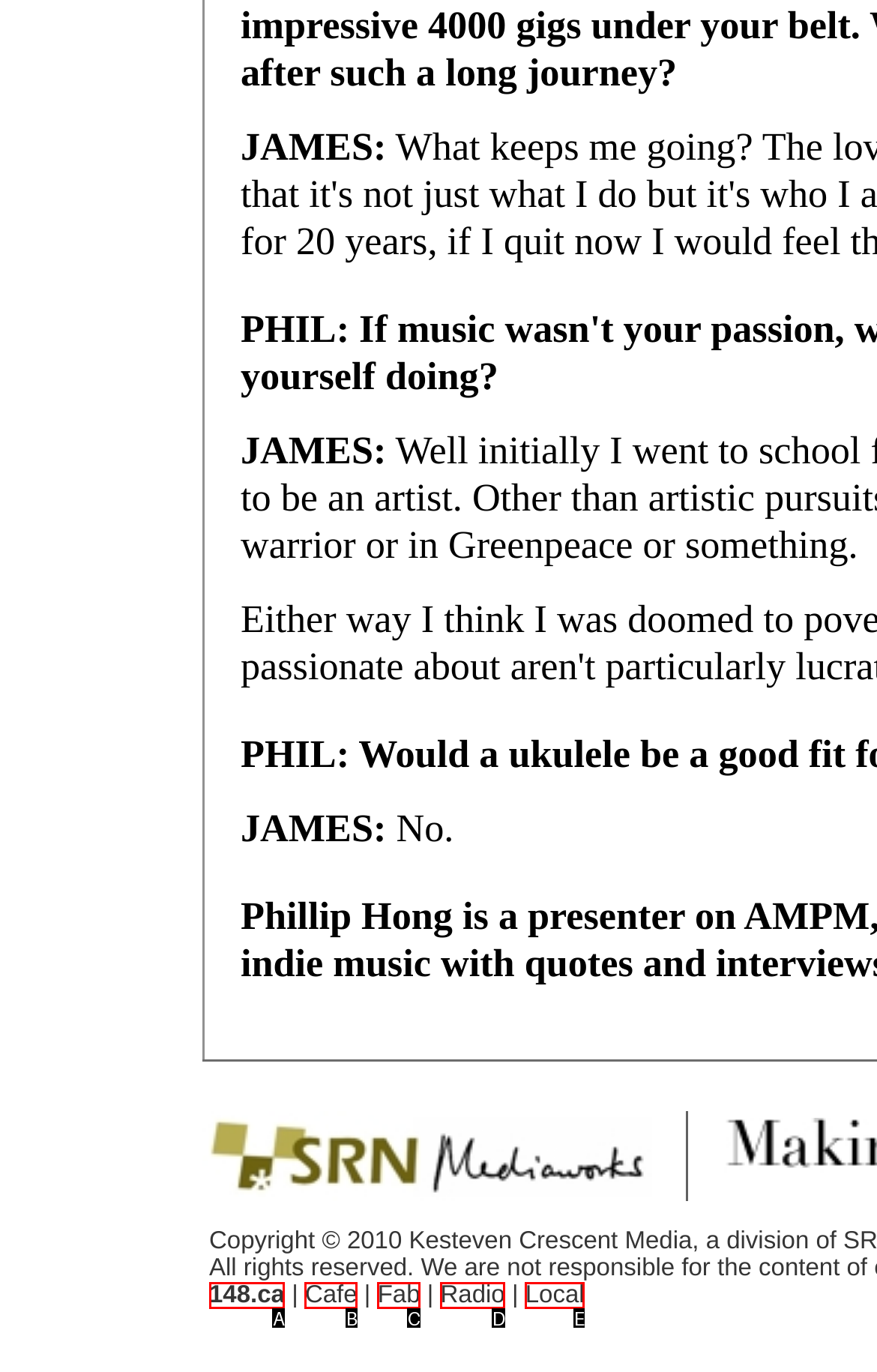Based on the given description: title="California Ag Today", determine which HTML element is the best match. Respond with the letter of the chosen option.

None